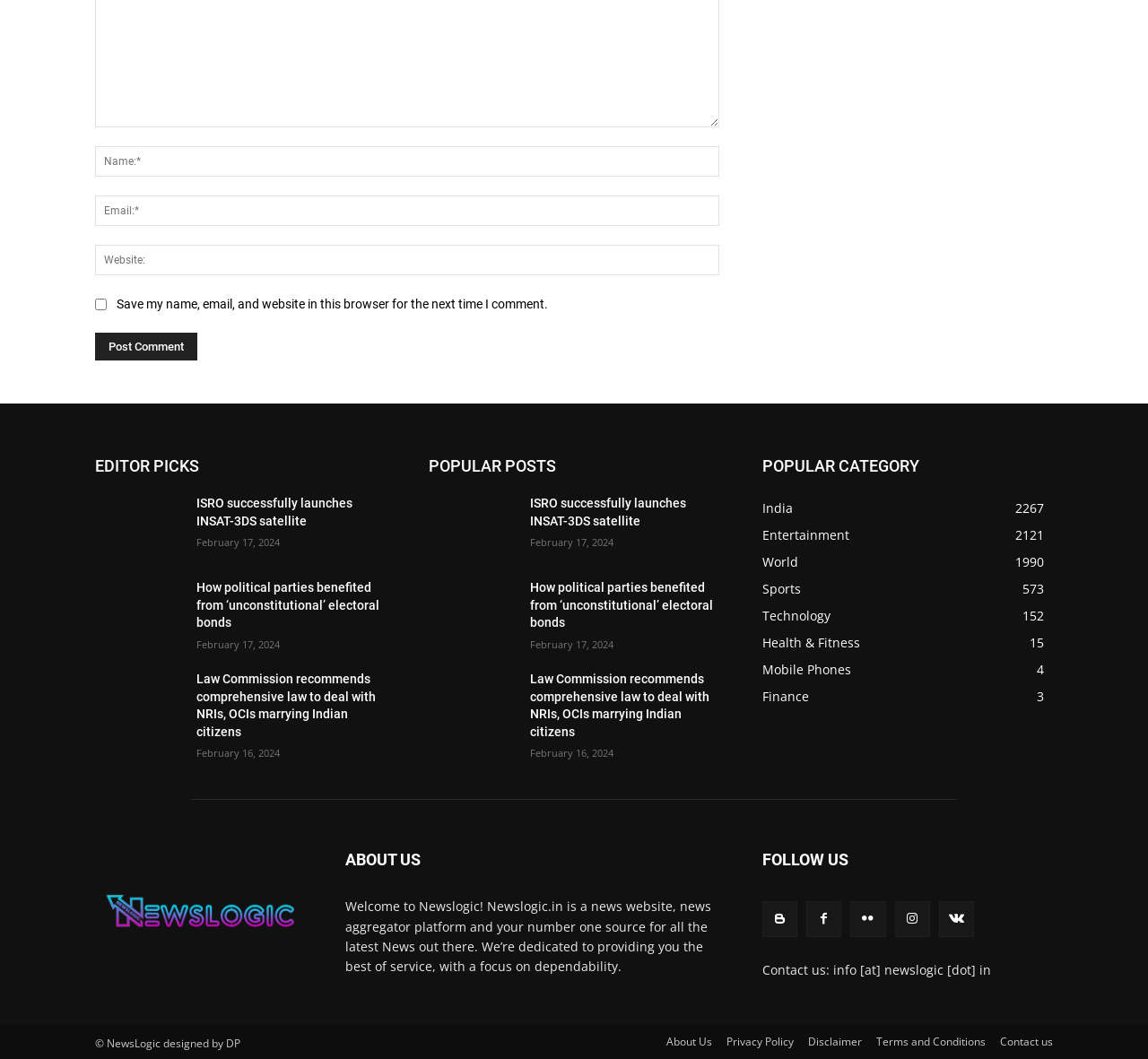What is the category with the most articles?
Please use the visual content to give a single word or phrase answer.

India